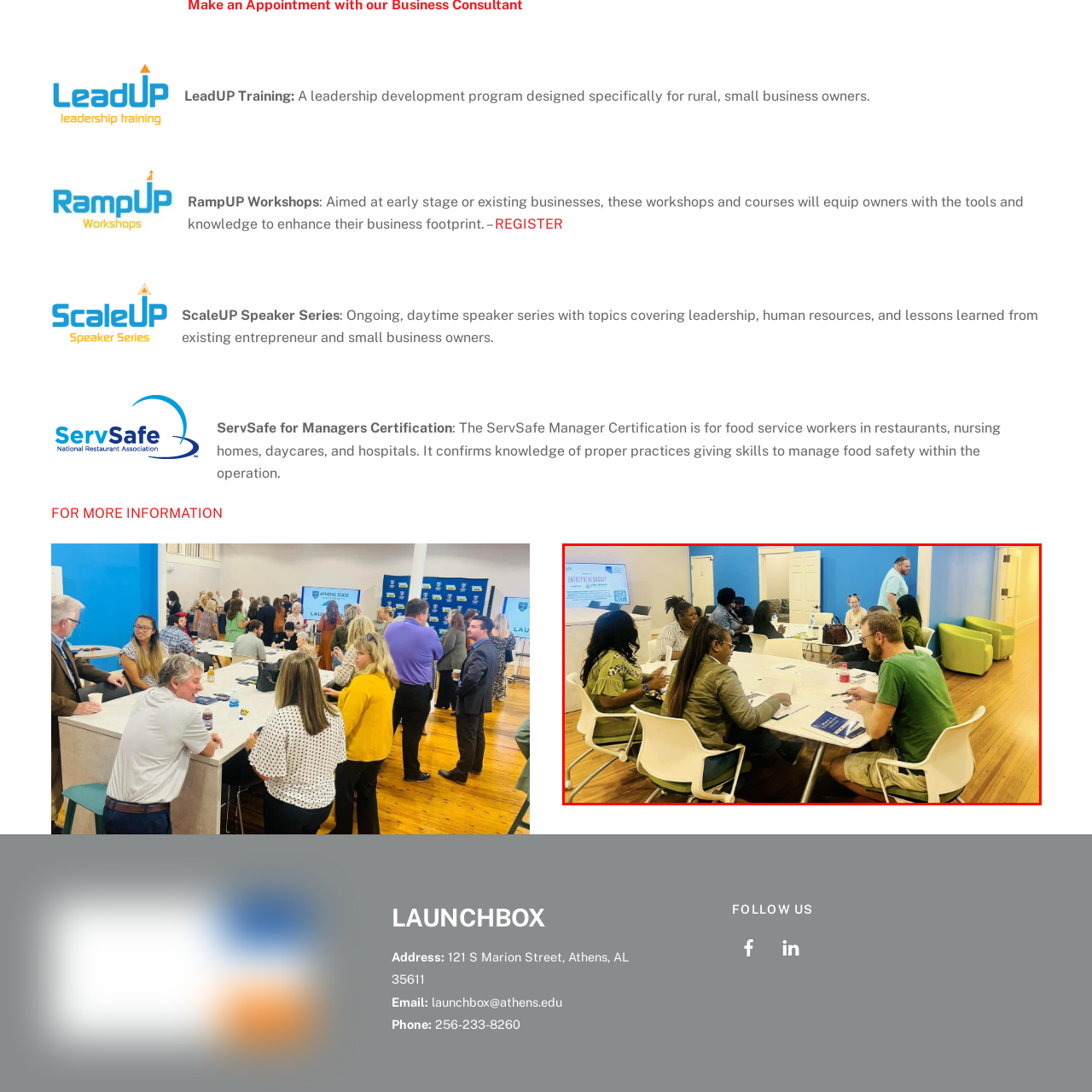What is displayed on the large screen?  
Analyze the image surrounded by the red box and deliver a detailed answer based on the visual elements depicted in the image.

The caption states that 'a large screen displays information about the session', which suggests that the screen is showing details about the leadership training program, possibly including the topics being covered.